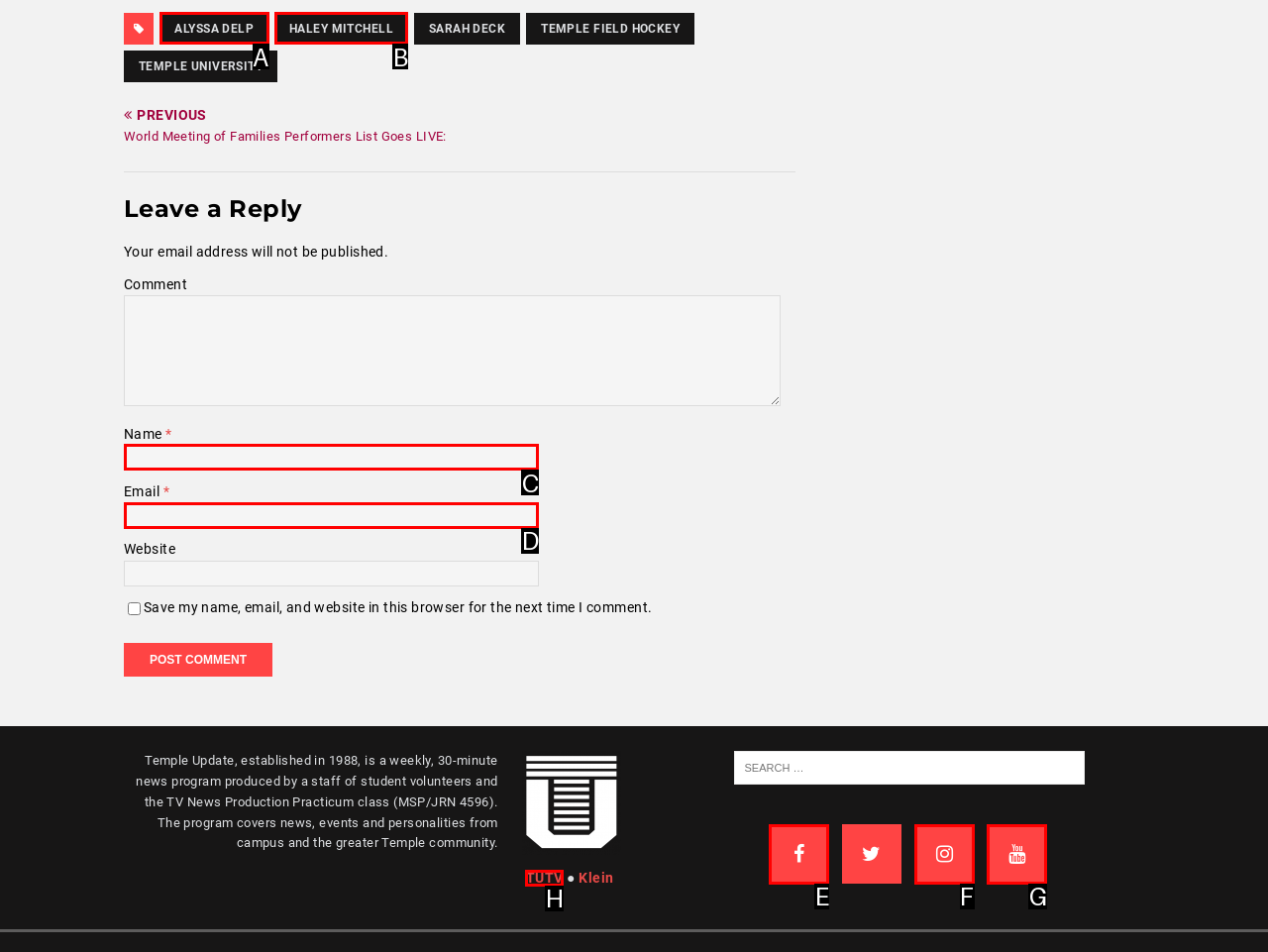Find the HTML element that suits the description: Alyssa Delp
Indicate your answer with the letter of the matching option from the choices provided.

A